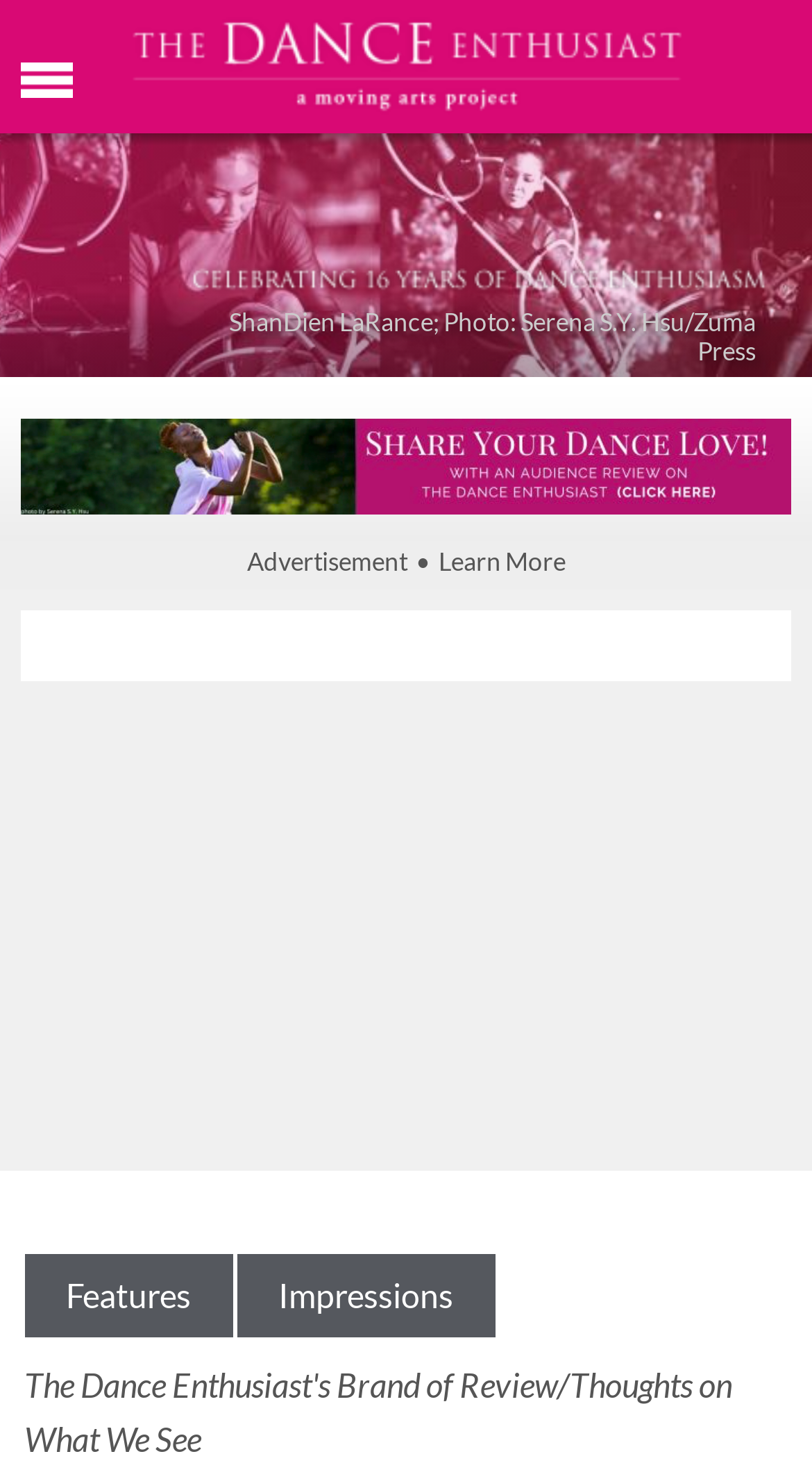Please answer the following question using a single word or phrase: 
What is the category of the article?

Impressions